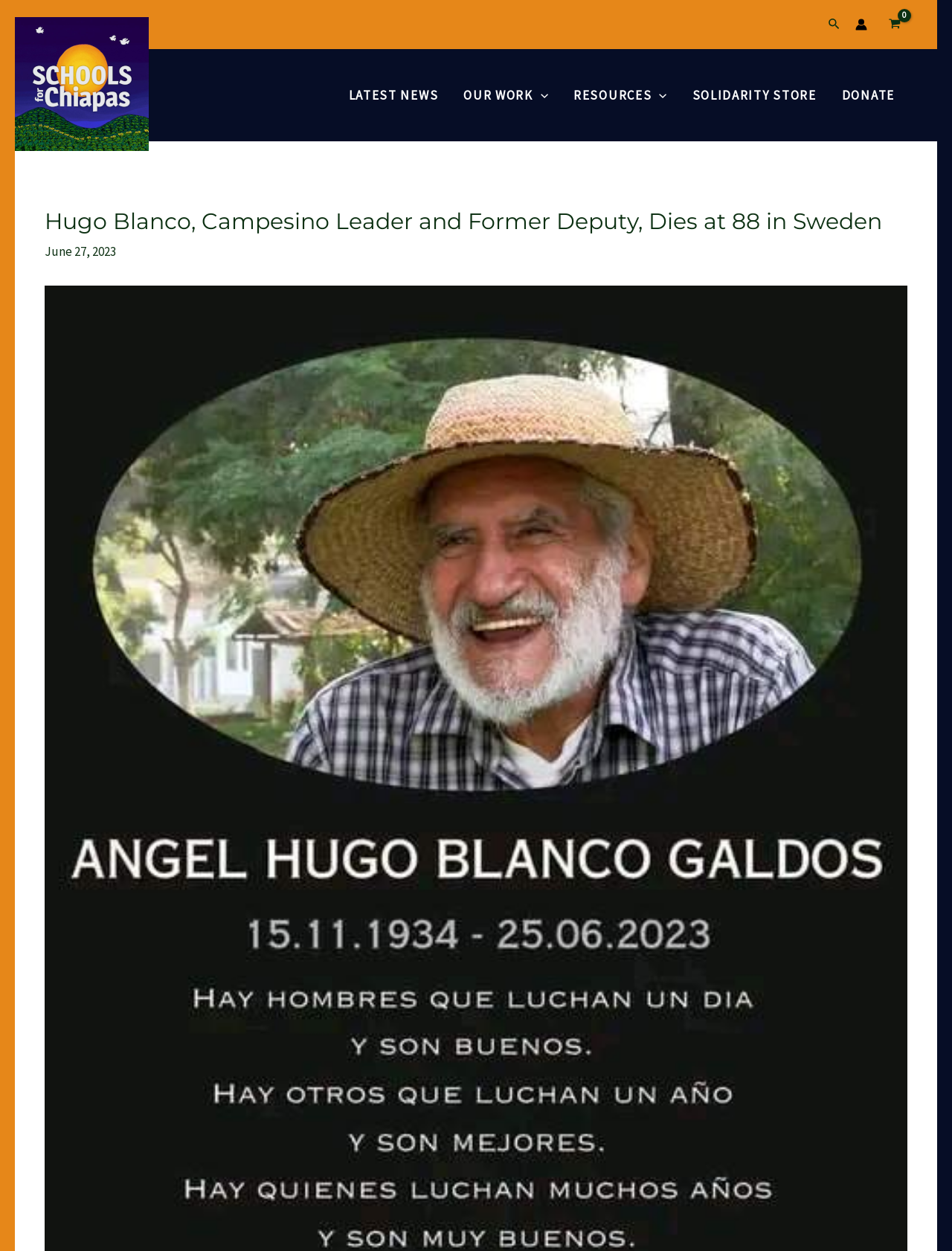What is the name of the deceased person?
Based on the screenshot, respond with a single word or phrase.

Hugo Blanco